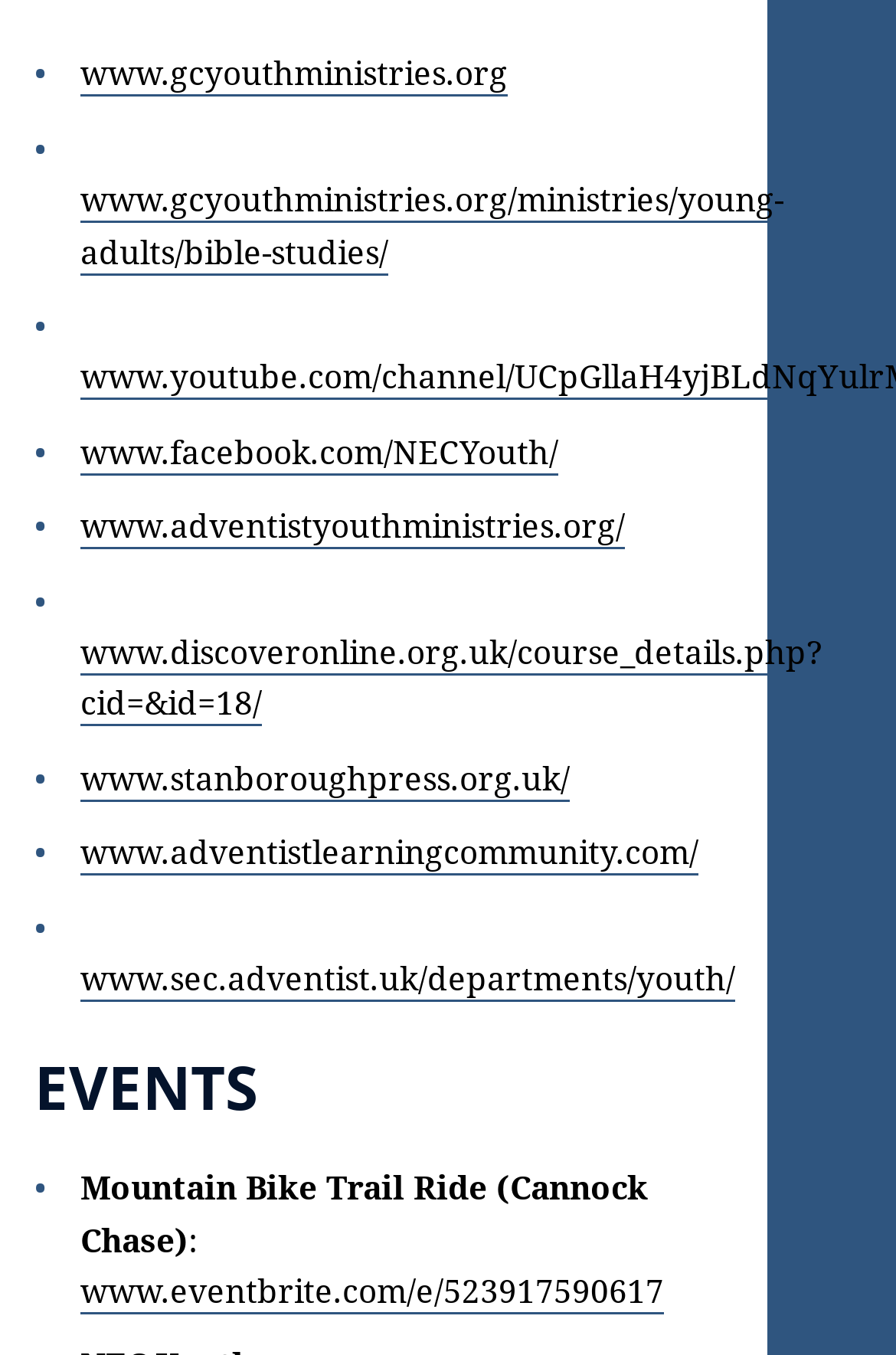Please specify the bounding box coordinates of the area that should be clicked to accomplish the following instruction: "check the Stanborough Press website". The coordinates should consist of four float numbers between 0 and 1, i.e., [left, top, right, bottom].

[0.09, 0.558, 0.636, 0.591]